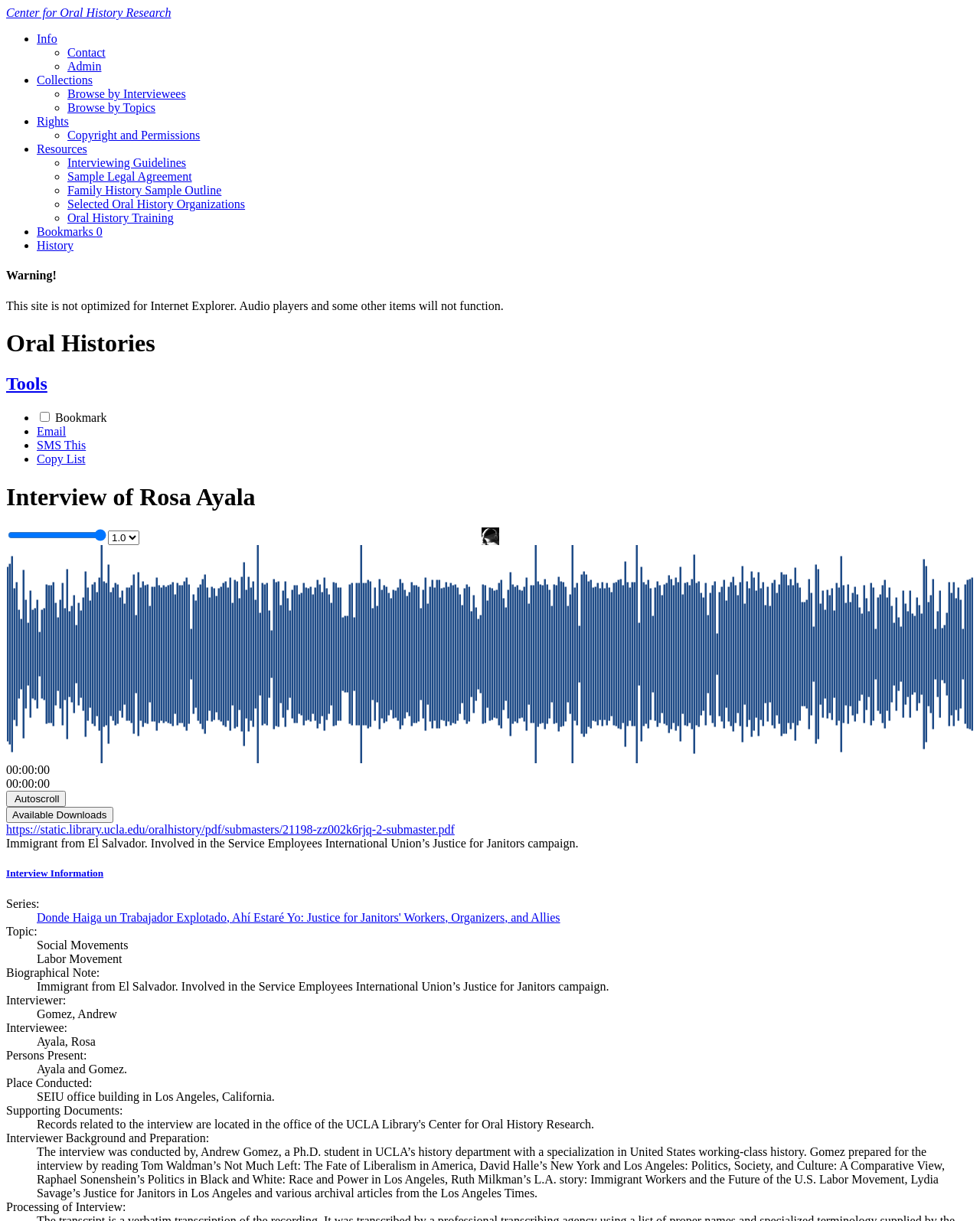Offer a meticulous description of the webpage's structure and content.

The webpage is the UCLA Library's Center for Oral History Research. At the top, there is a link to the center's homepage, followed by a series of buttons with dropdown menus, including "Info", "Collections", "Rights", and "Resources". Each of these buttons has a list of links underneath, such as "Contact", "Admin", "Browse by Interviewees", and "Copyright and Permissions".

Below these buttons, there is a warning alert stating that the site is not optimized for Internet Explorer and that some features may not function properly. Next to this alert, there is a heading titled "Oral Histories".

Underneath, there is a tab list with multiple tabs, including "Tools", "Interview of Rosa Ayala", and others. The "Tools" tab has a list of links, including "Bookmark", "Email", and "SMS This". The "Interview of Rosa Ayala" tab has a heading with the title of the interview, followed by a slider, a combobox, and a canvas element.

Further down, there is a static text element displaying the time "00:00:00", followed by an autoscroll button. Below this, there is another tab list with tabs such as "Available Downloads" and "Interview Information". The "Available Downloads" tab has a link to a PDF file, while the "Interview Information" tab has a heading and a list of description list terms and details, including information about the interview series, topic, and other metadata.

Overall, the webpage appears to be a repository of oral histories, with various tools and features for browsing and accessing the interviews.